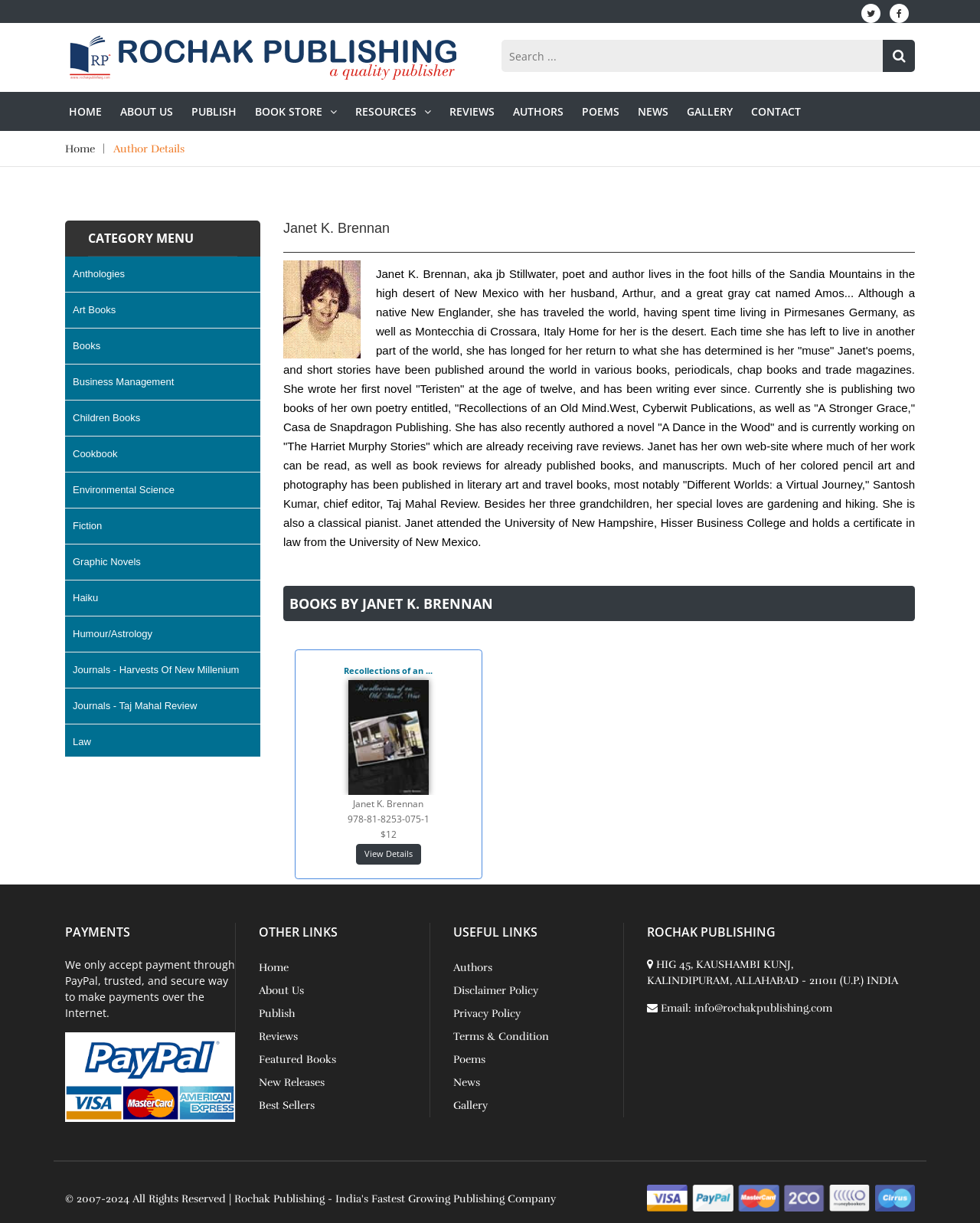Show me the bounding box coordinates of the clickable region to achieve the task as per the instruction: "View author details".

[0.116, 0.116, 0.188, 0.127]